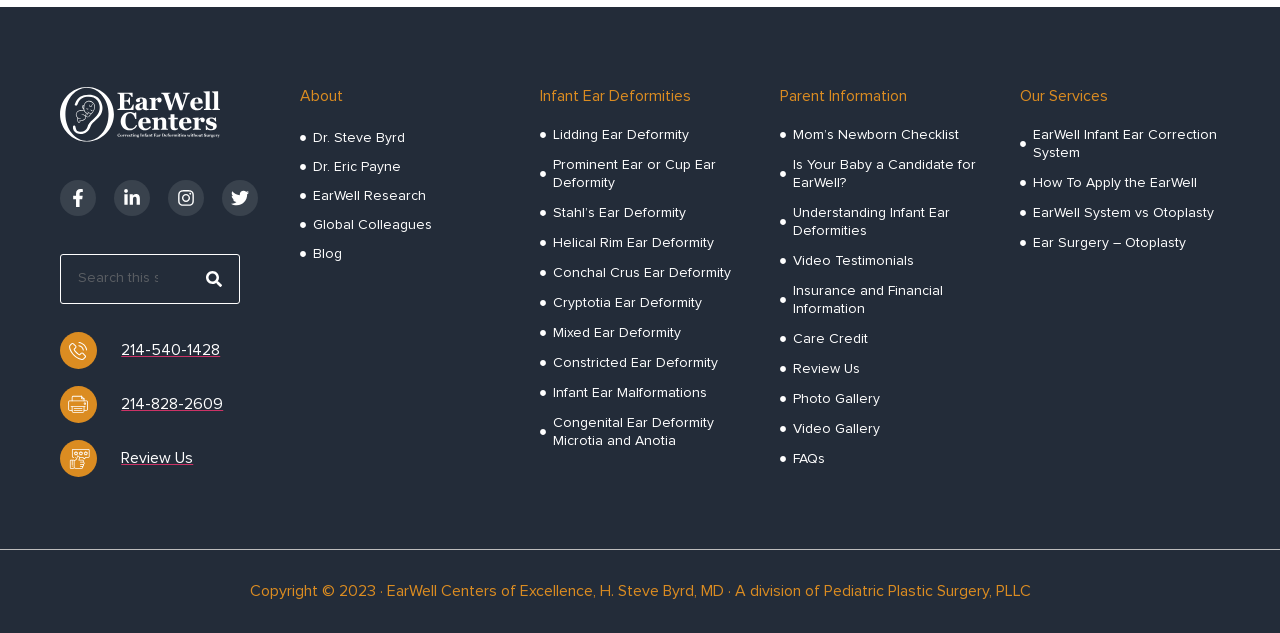Please indicate the bounding box coordinates for the clickable area to complete the following task: "Read about Dr. Steve Byrd". The coordinates should be specified as four float numbers between 0 and 1, i.e., [left, top, right, bottom].

[0.234, 0.2, 0.391, 0.238]